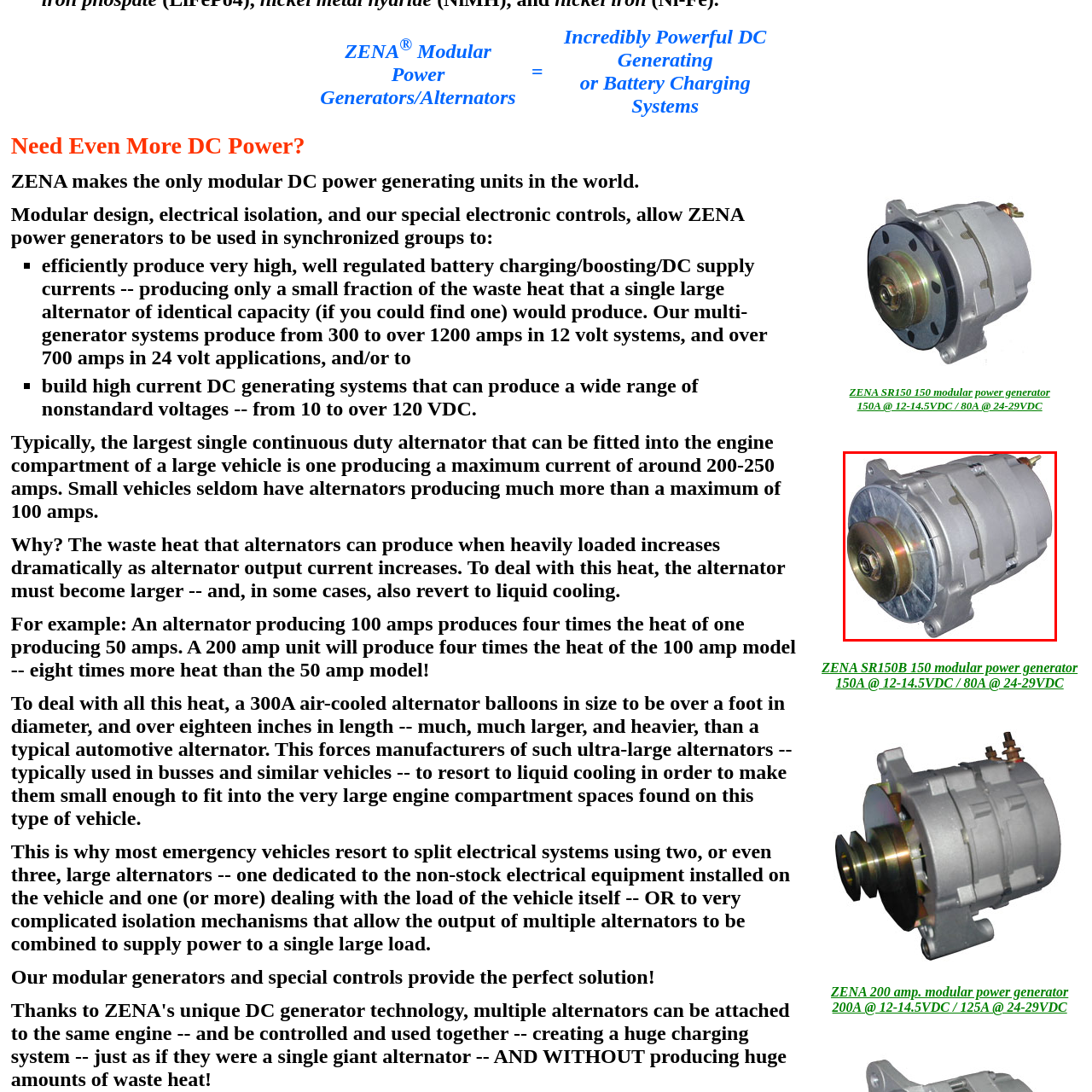Look closely at the image highlighted by the red bounding box and supply a detailed explanation in response to the following question: What is a common issue with traditional single large alternators?

According to the caption, the robust design of the ZENA SR150B power generator allows for efficient operation while minimizing waste heat, which is a common issue with traditional single large alternators. This implies that waste heat is a problem that traditional alternators often face.